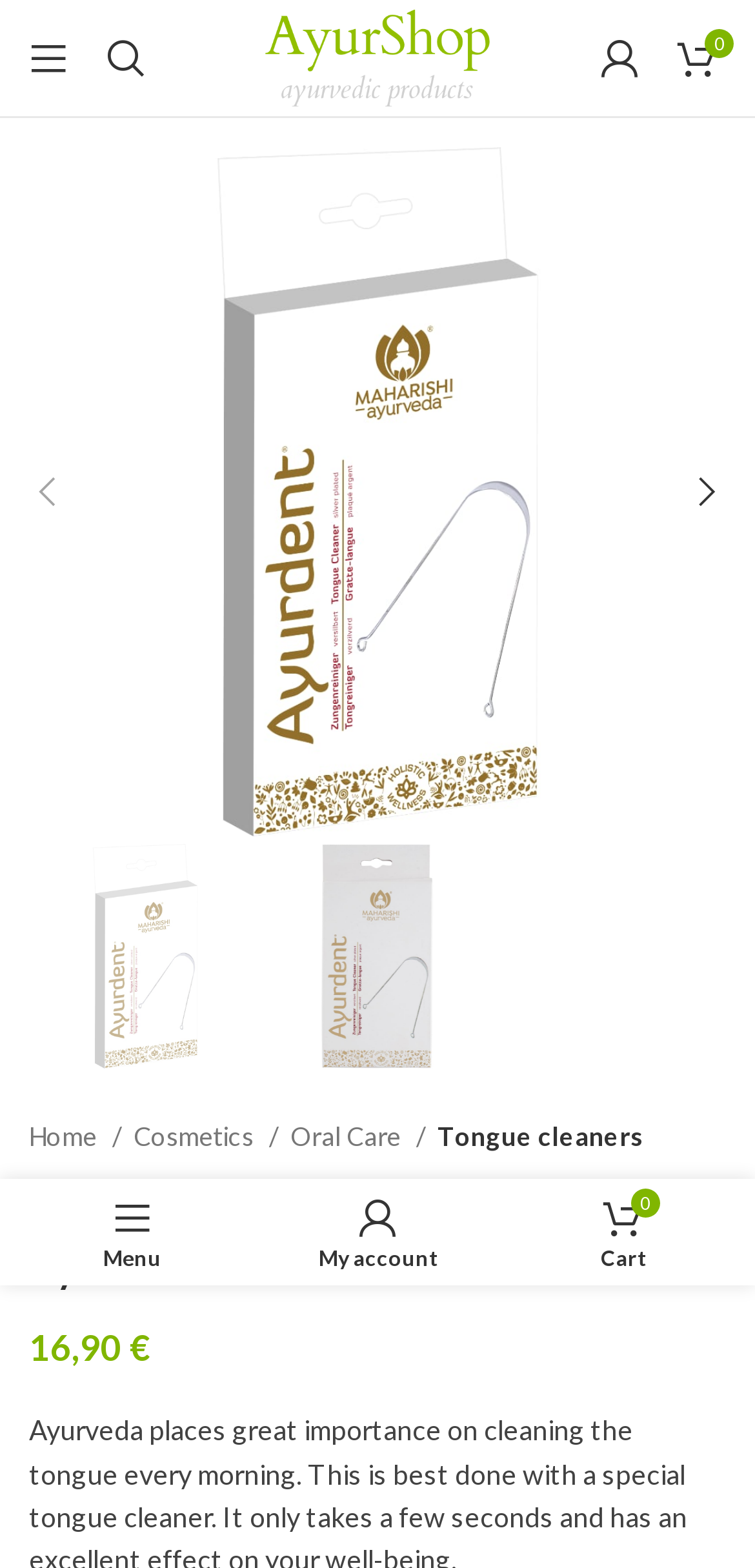Please identify the bounding box coordinates of the element I should click to complete this instruction: 'Go to AyurShop homepage'. The coordinates should be given as four float numbers between 0 and 1, like this: [left, top, right, bottom].

[0.35, 0.024, 0.65, 0.045]